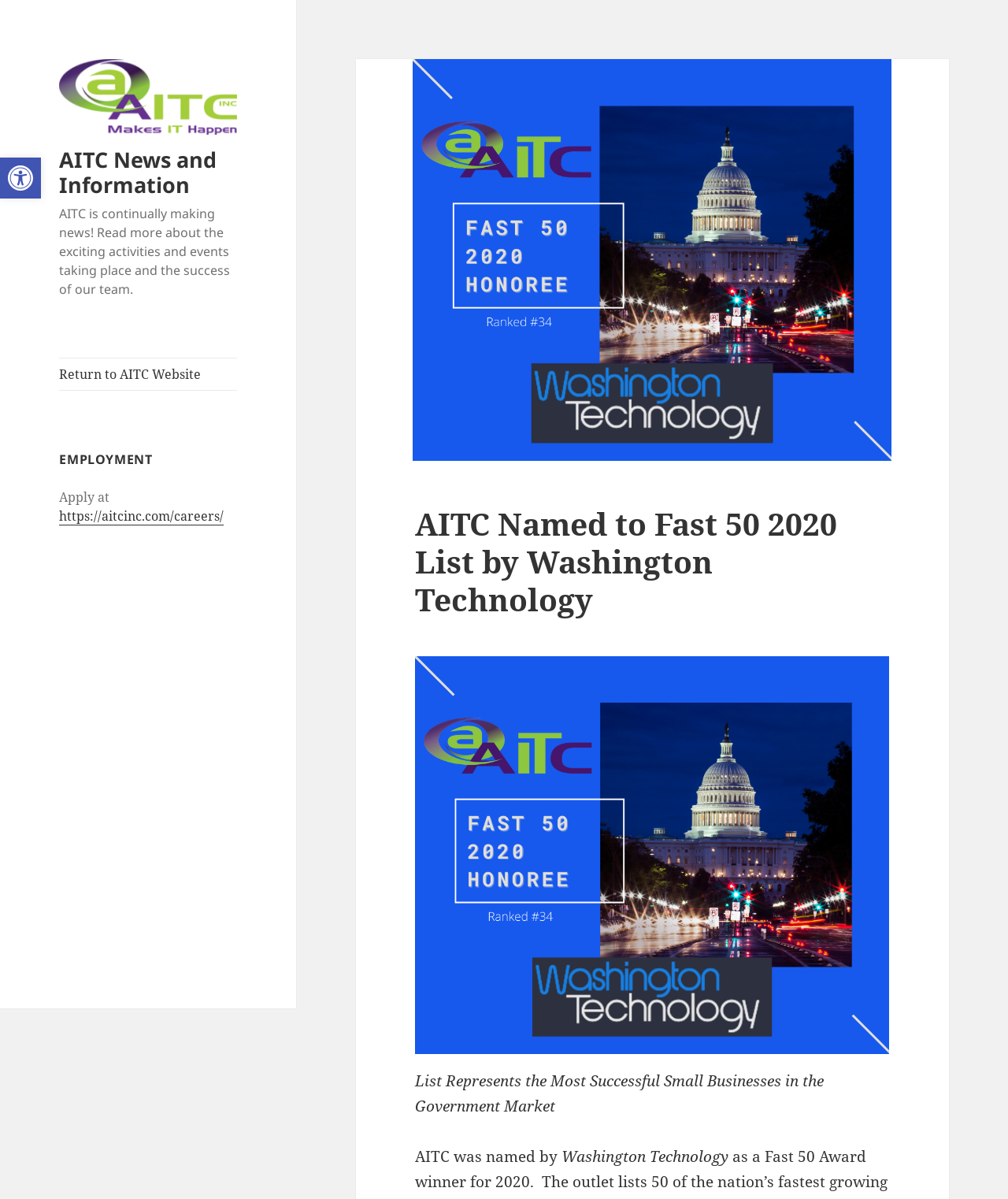Generate the main heading text from the webpage.

AITC Named to Fast 50 2020 List by Washington Technology